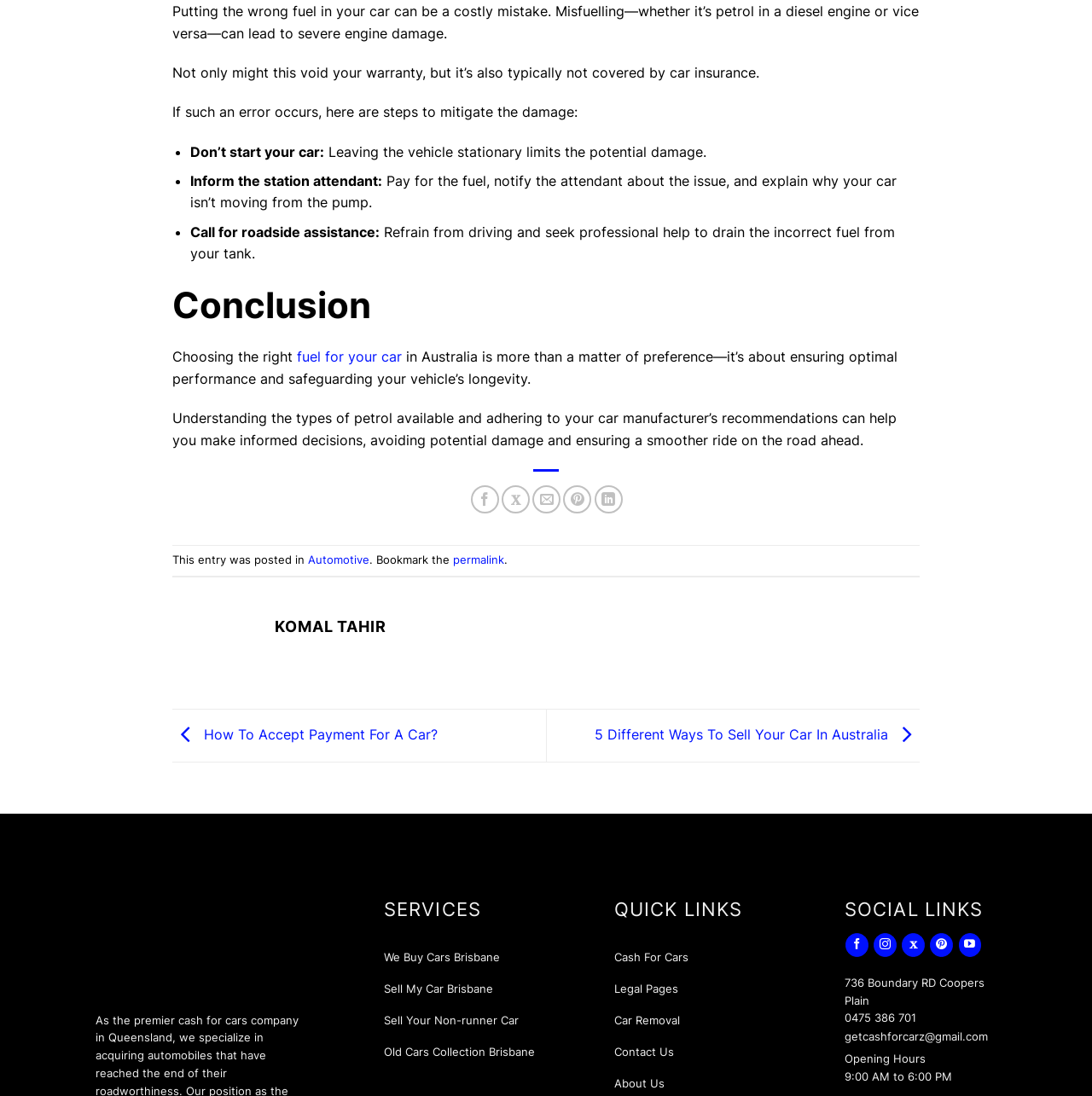Identify the bounding box coordinates for the UI element described as follows: "permalink". Ensure the coordinates are four float numbers between 0 and 1, formatted as [left, top, right, bottom].

[0.415, 0.505, 0.462, 0.517]